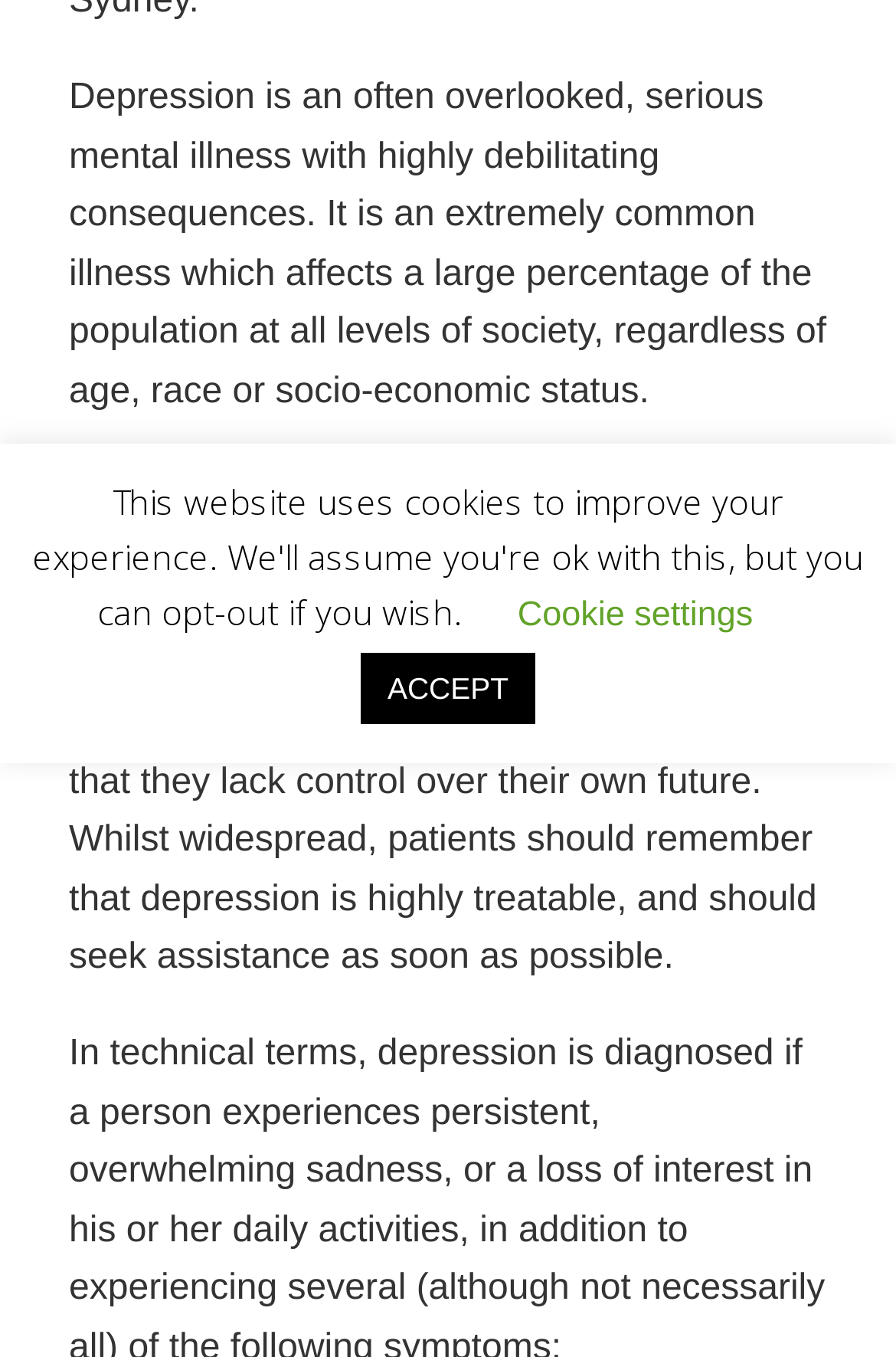Predict the bounding box coordinates of the UI element that matches this description: "Cookie settings". The coordinates should be in the format [left, top, right, bottom] with each value between 0 and 1.

[0.577, 0.438, 0.84, 0.467]